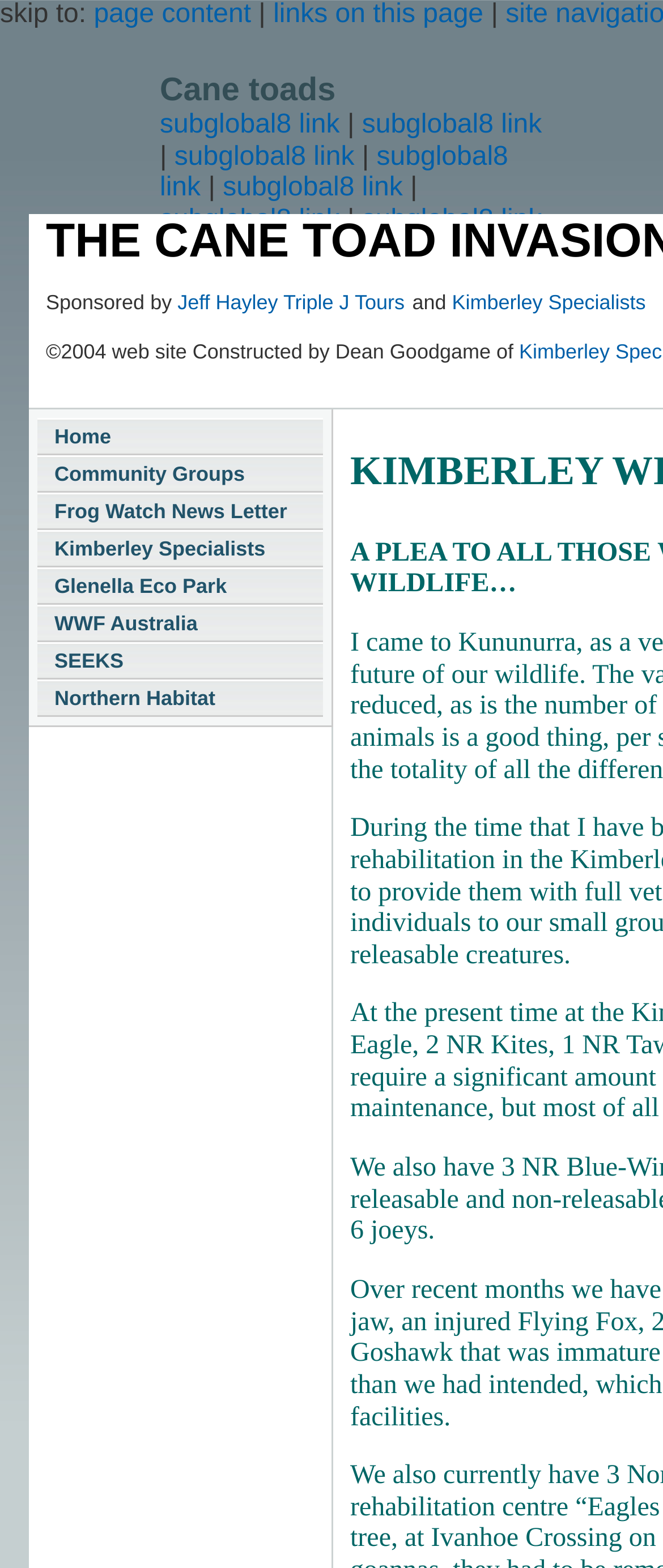Find the bounding box coordinates for the HTML element described in this sentence: "Northern Habitat". Provide the coordinates as four float numbers between 0 and 1, in the format [left, top, right, bottom].

[0.056, 0.433, 0.487, 0.457]